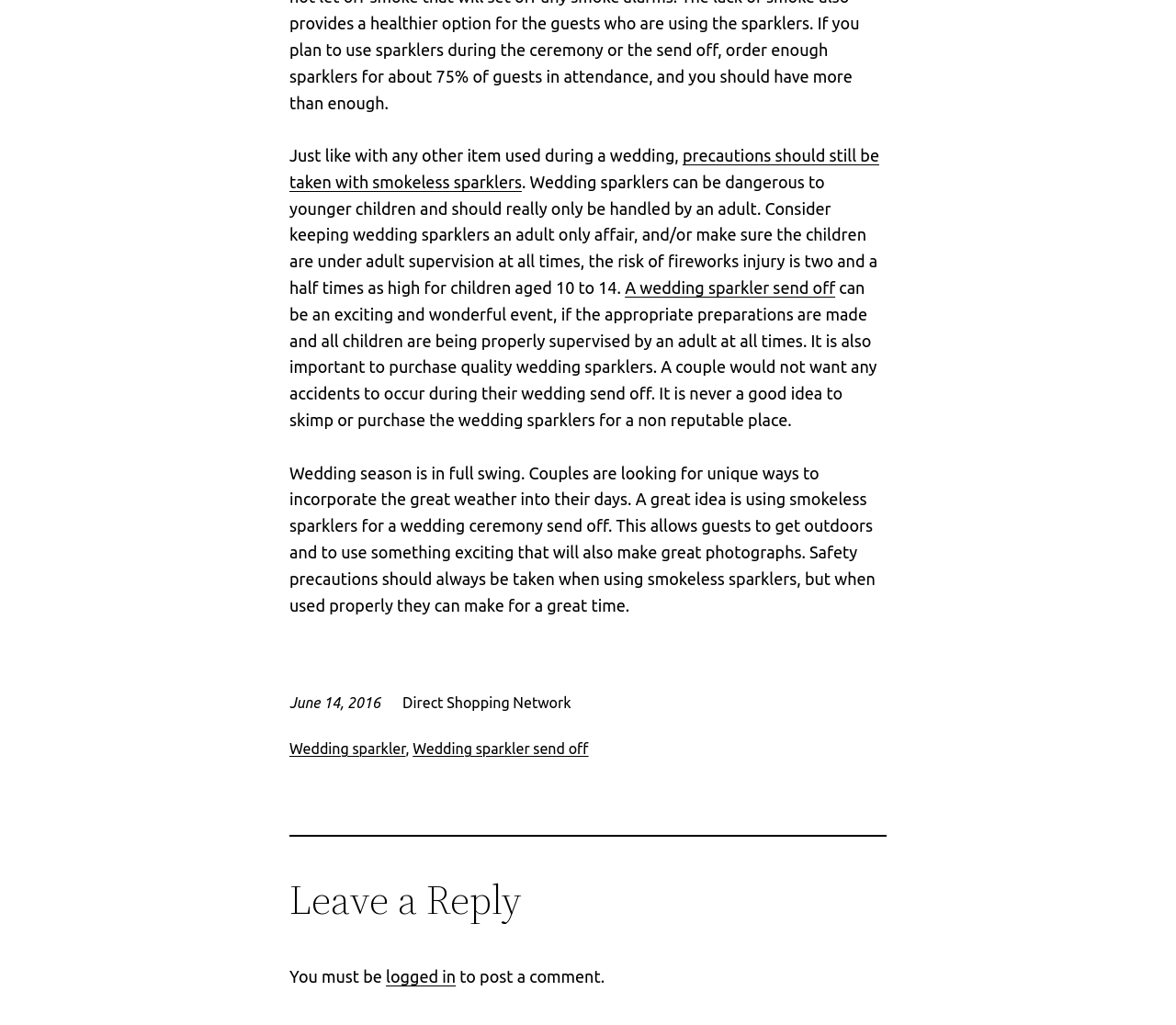Provide your answer in one word or a succinct phrase for the question: 
Who should handle wedding sparklers?

Adults